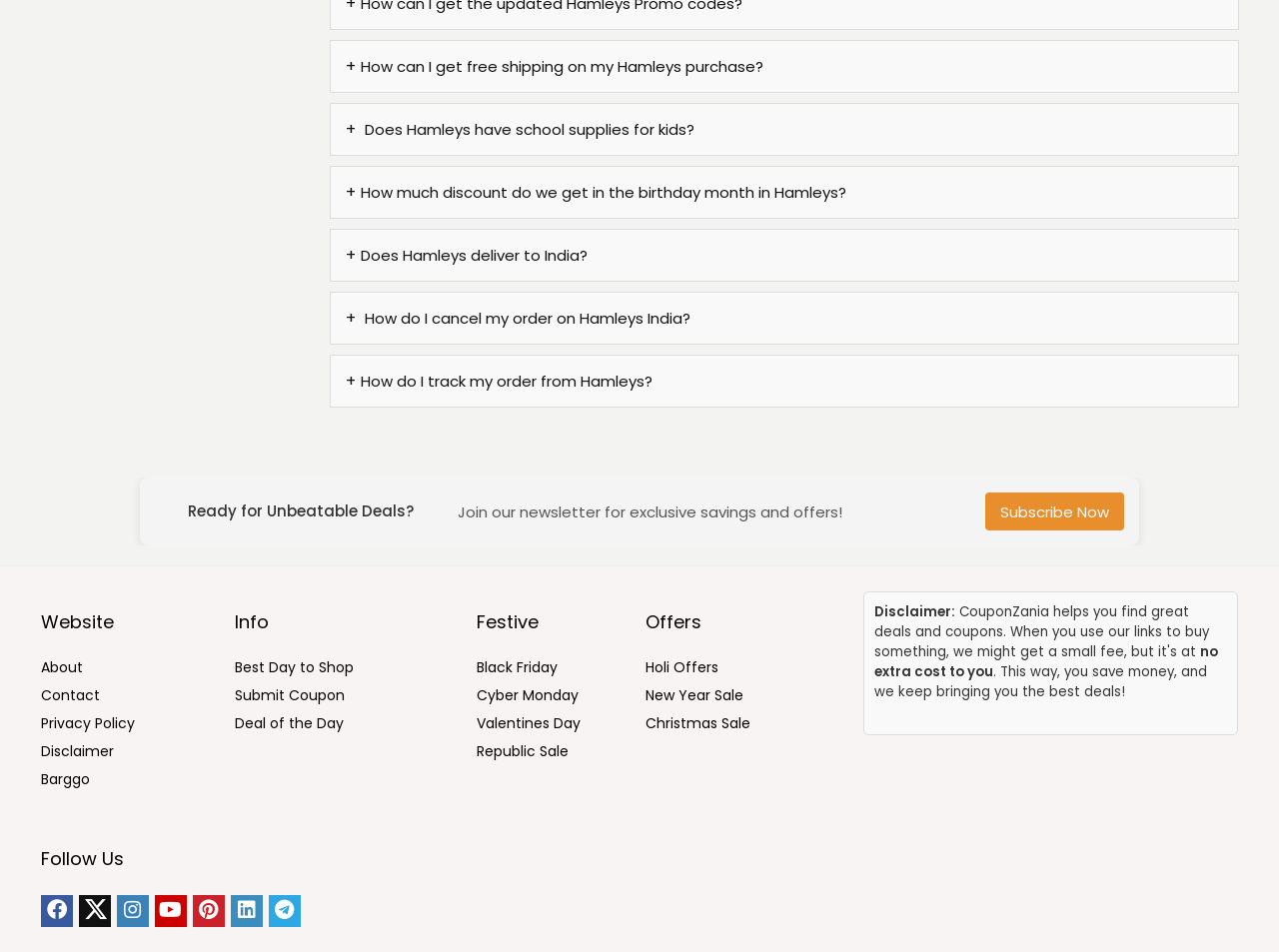Can you specify the bounding box coordinates for the region that should be clicked to fulfill this instruction: "Learn about the website".

[0.032, 0.69, 0.064, 0.711]